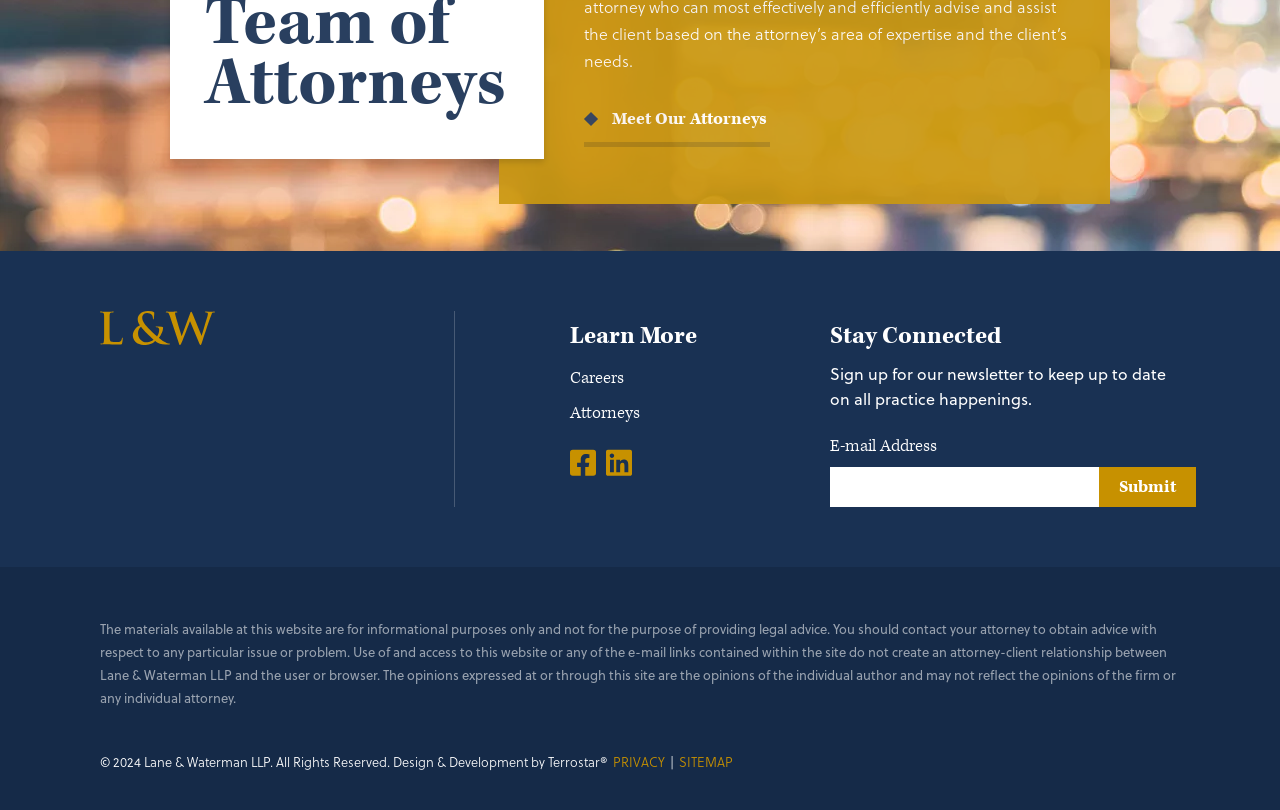Determine the bounding box coordinates for the UI element matching this description: "DKS".

None